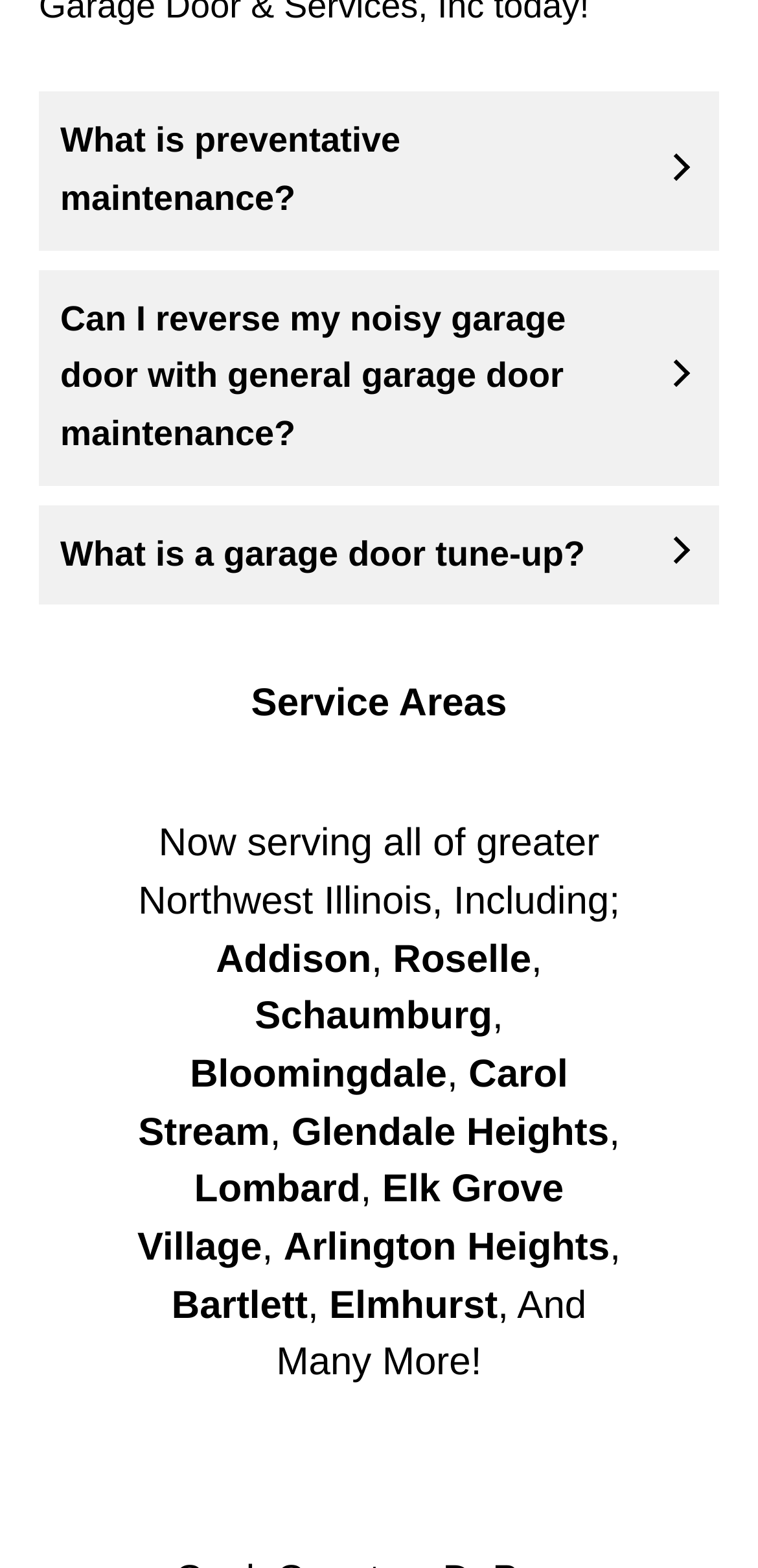What is the main topic of the webpage?
Provide a detailed and well-explained answer to the question.

The webpage appears to be discussing garage door maintenance, as evident from the toggle panels with questions related to preventative maintenance, reversing noisy garage doors, and garage door tune-ups.